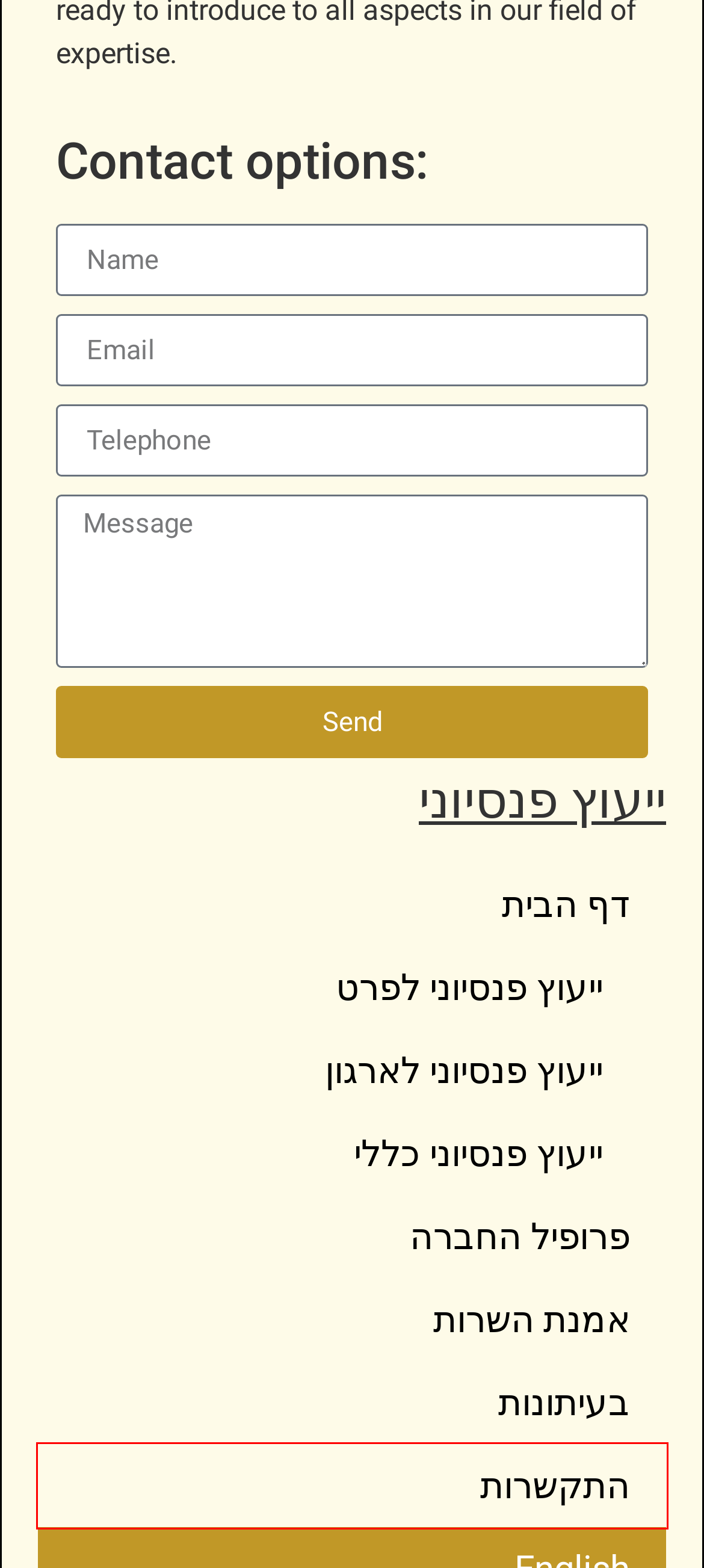Examine the screenshot of the webpage, which includes a red bounding box around an element. Choose the best matching webpage description for the page that will be displayed after clicking the element inside the red bounding box. Here are the candidates:
A. ייעוץ פנסיוני לפרט - רול
B. התקשרות - רול
C. בעיתונות - רול
D. אמנת השרות - ייעוץ פנסיוני אישי - רול
E. פרופיל החברה - רול
F. ייעוץ פנסיוני לארגון - רול
G. ייעוץ פנסיוני - רול
H. ייעוץ פנסיוני כללי - רול

B